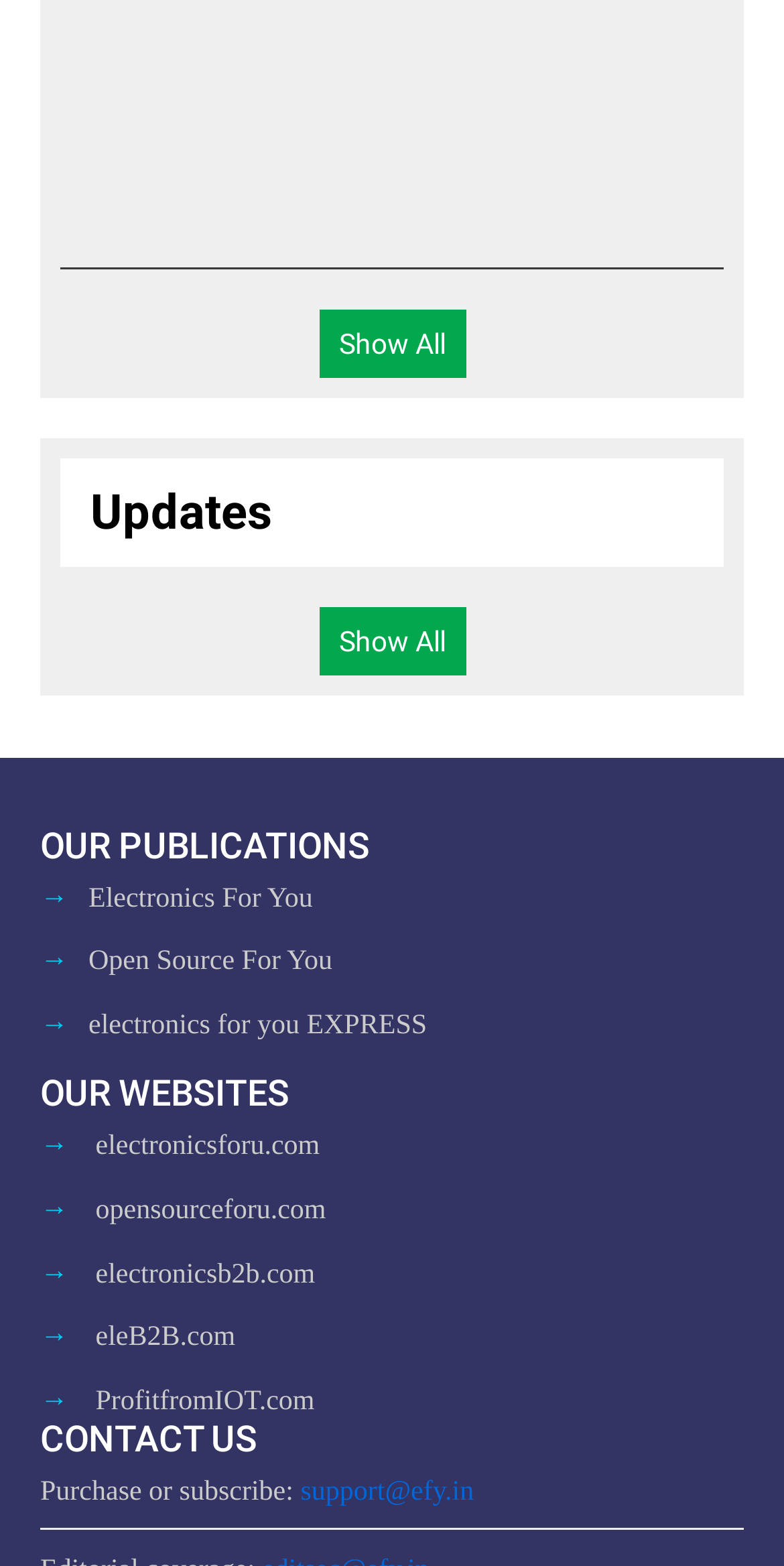Pinpoint the bounding box coordinates of the element to be clicked to execute the instruction: "Click on 'Show All' to view all updates".

[0.406, 0.197, 0.594, 0.241]